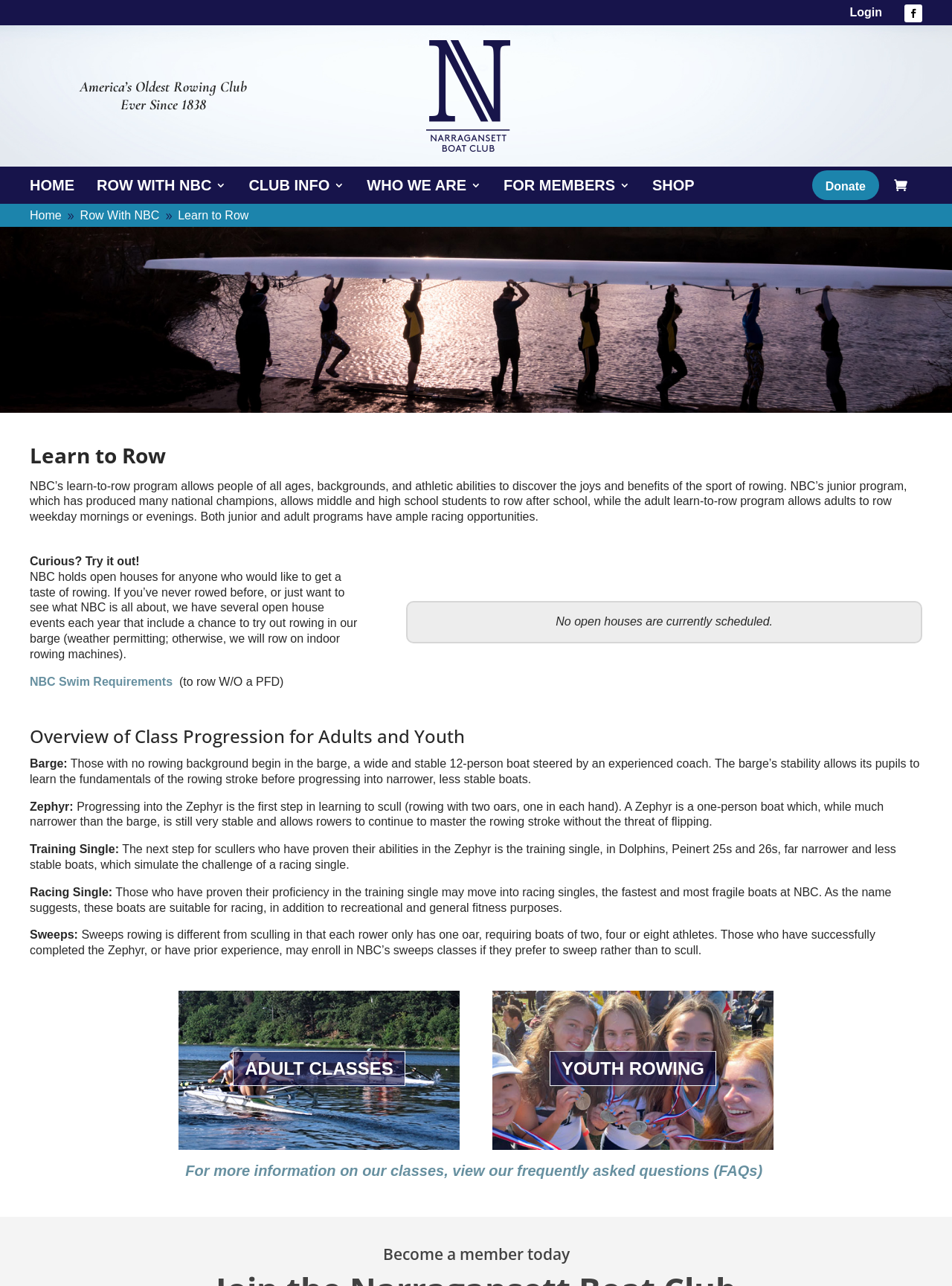What is the primary heading on this webpage?

Learn to Row